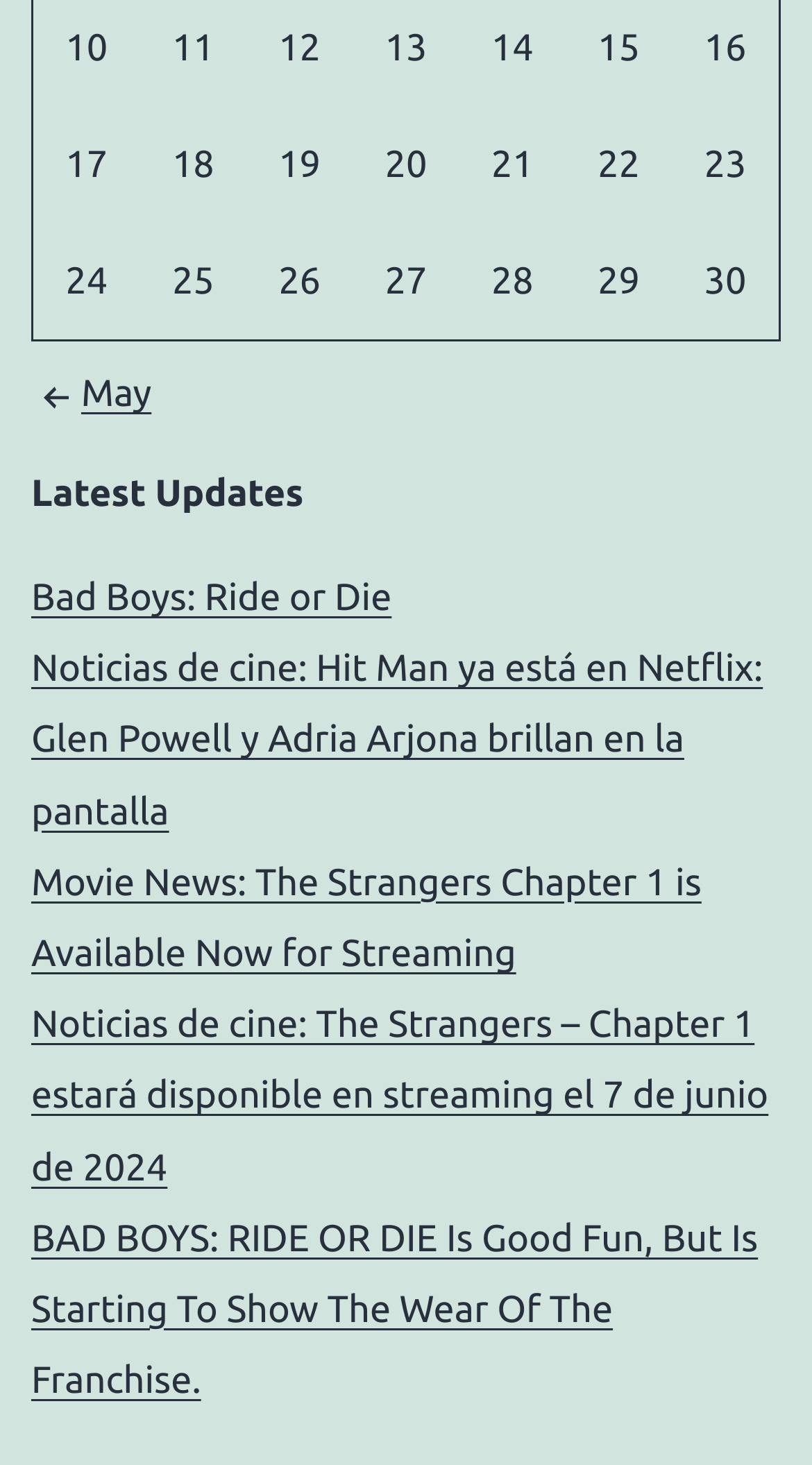How many links are in the latest updates section?
Answer with a single word or phrase, using the screenshot for reference.

5